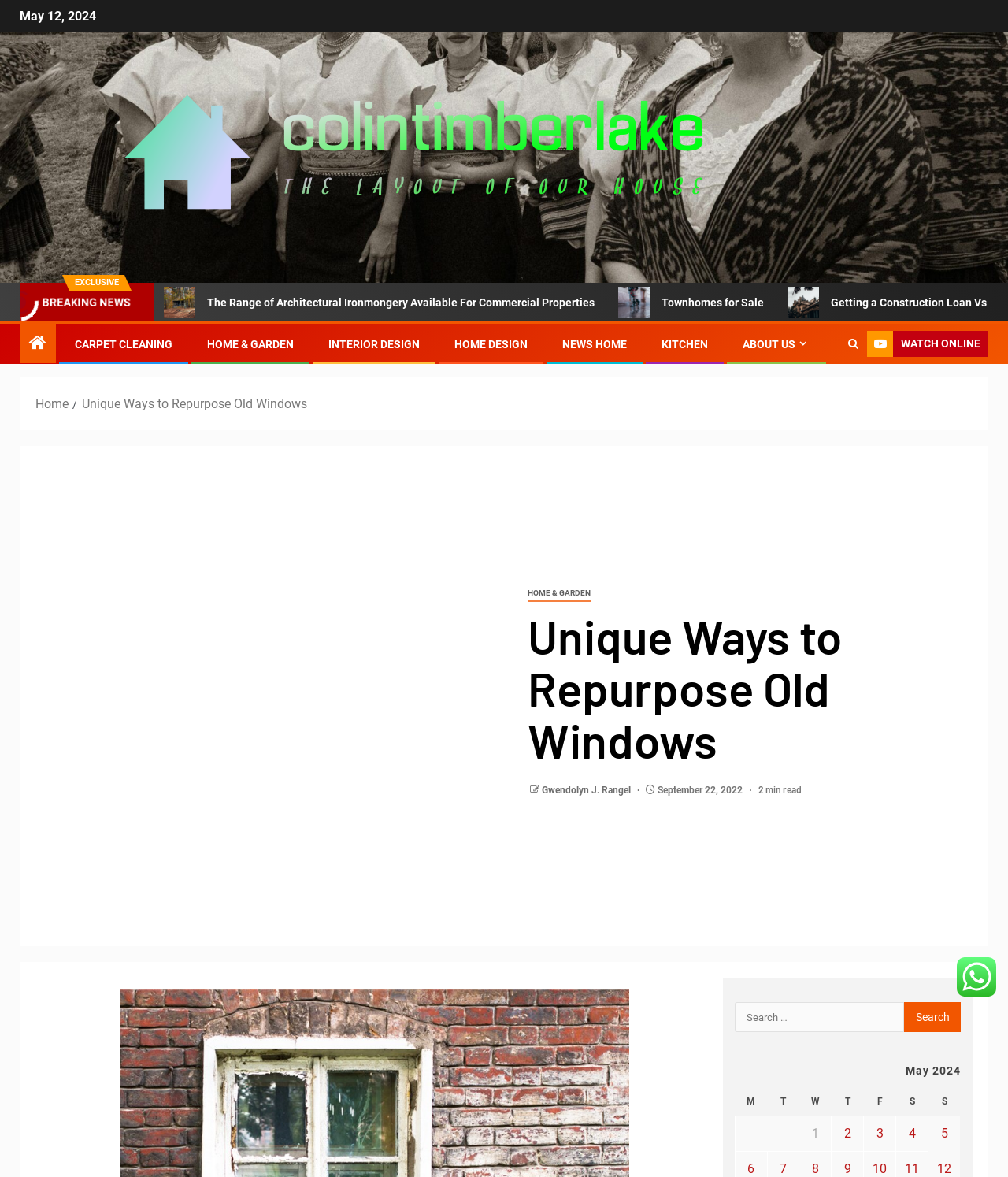Please determine and provide the text content of the webpage's heading.

Unique Ways to Repurpose Old Windows